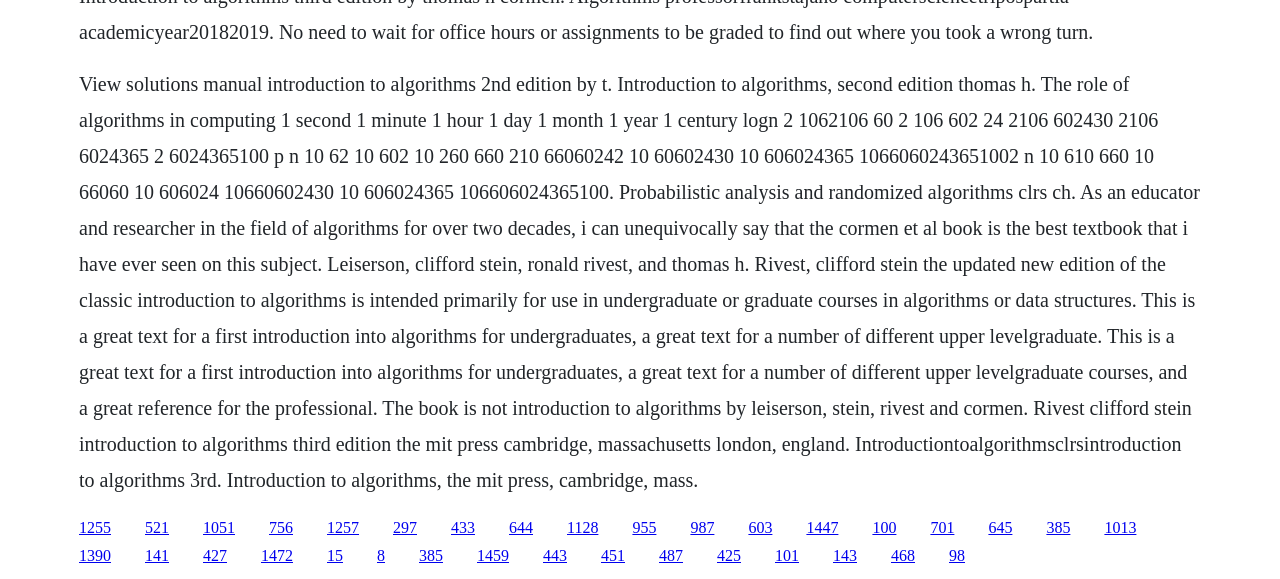Pinpoint the bounding box coordinates of the element you need to click to execute the following instruction: "Click the link '1257'". The bounding box should be represented by four float numbers between 0 and 1, in the format [left, top, right, bottom].

[0.255, 0.896, 0.28, 0.925]